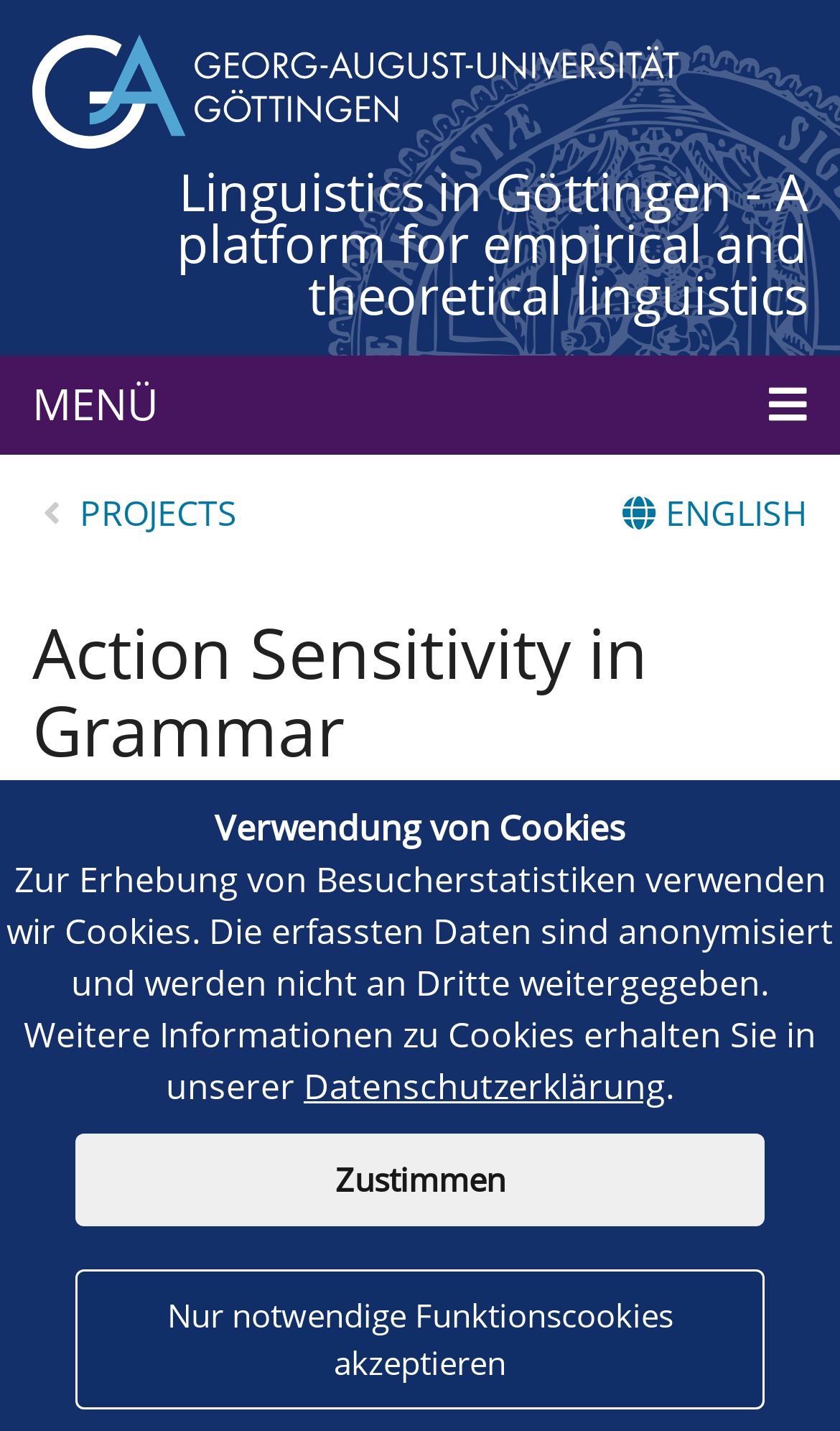Deliver a detailed narrative of the webpage's visual and textual elements.

The webpage is about the Georg-August-Universität Göttingen, specifically the "Action Sensitivity in Grammar" section. At the top left, there is a complementary section with a close button and a search bar with a radio button and a link to Google. Below the search bar, there are several links to different sections, including "MEMBERS", "PROJECTS", "COLLOQUIUM SERIES", "EVENTS", "SUMMER SCHOOL", "MASTER", "PHD PROGRAM", and "CONTACT".

To the right of the search bar, there is a header section with a link to the university's homepage and an image of the university's logo. Below the header, there is a link to "Linguistics in Göttingen" and a button to expand the menu.

The main content of the page is divided into two sections. The top section has a navigation breadcrumb with a link to "PROJECTS" and a link to switch the language to English. Below the navigation, there is a heading "Action Sensitivity in Grammar" followed by a paragraph of text describing the concept of action sensitivity in grammar.

The bottom section of the page has a notice about the use of cookies, with a link to the university's data protection policy. There are two buttons, one to accept all cookies and one to only accept necessary functional cookies.

Overall, the webpage has a simple and organized layout, with clear headings and concise text. There are several links to different sections and a prominent search bar at the top.